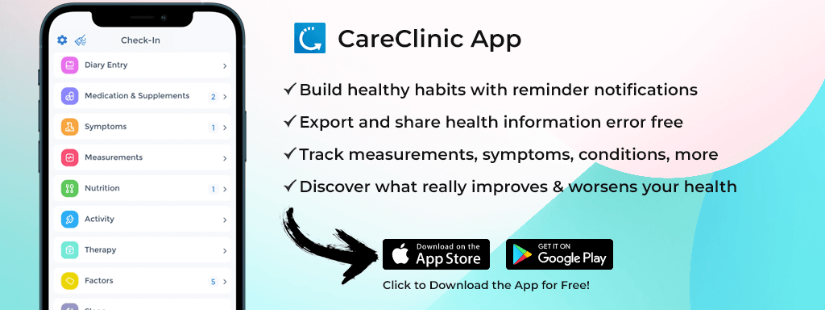Offer a detailed explanation of what is happening in the image.

The image showcases the CareClinic app, designed to assist users in managing their health effectively. Prominently featured is the app's interface on a smartphone, highlighting various functionalities such as tracking symptoms, medications, and personal health measurements. The presentation emphasizes user engagement with options to build healthy habits through reminder notifications and the ability to export health information seamlessly. Alongside the smartphone, prominent download buttons for the App Store and Google Play provide direct access for users to install the app. This image serves as a visual invitation to enhance personal health management using modern technology.